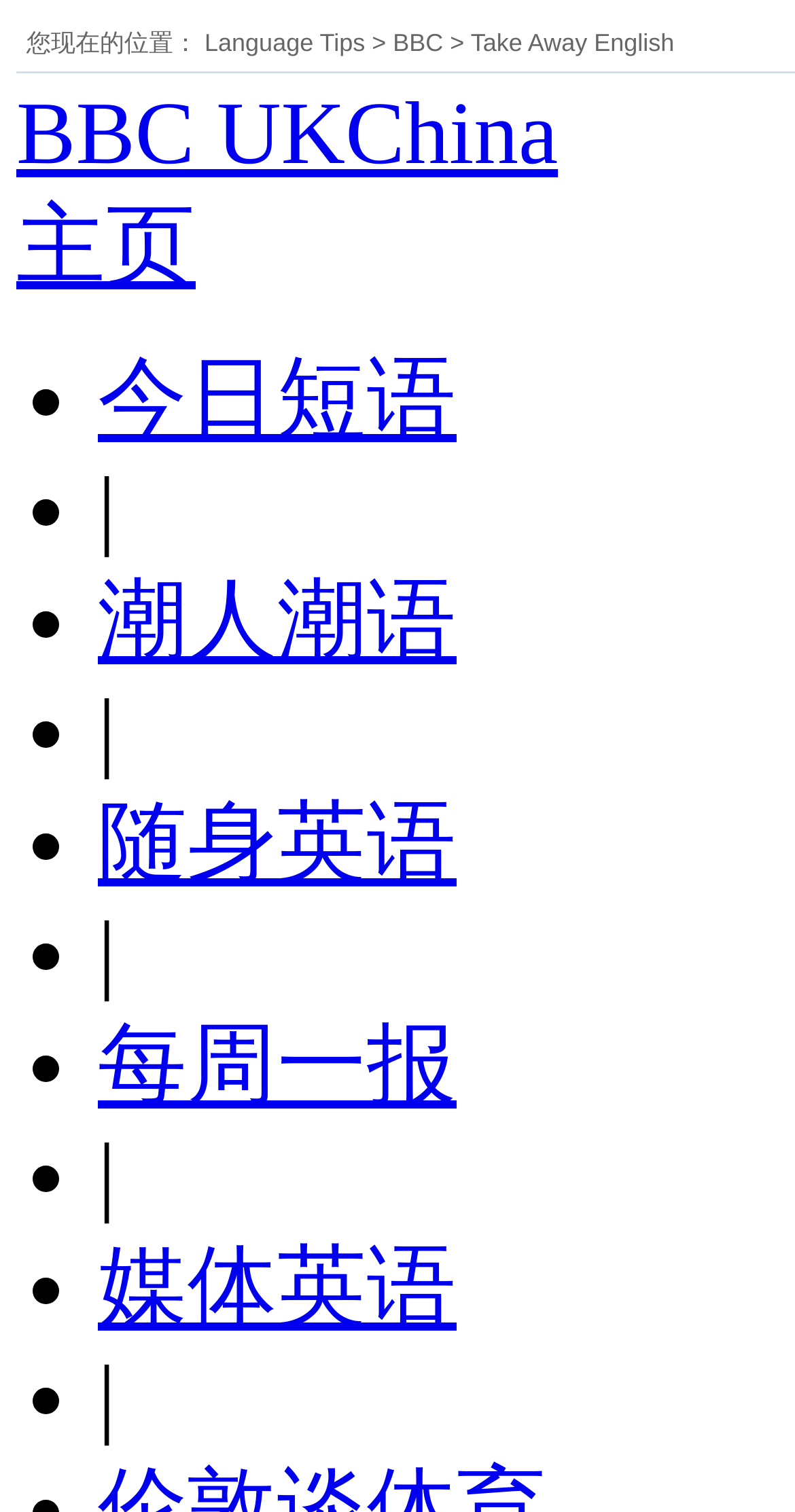Find the bounding box coordinates for the HTML element described as: "Language Tips". The coordinates should consist of four float values between 0 and 1, i.e., [left, top, right, bottom].

[0.257, 0.019, 0.459, 0.038]